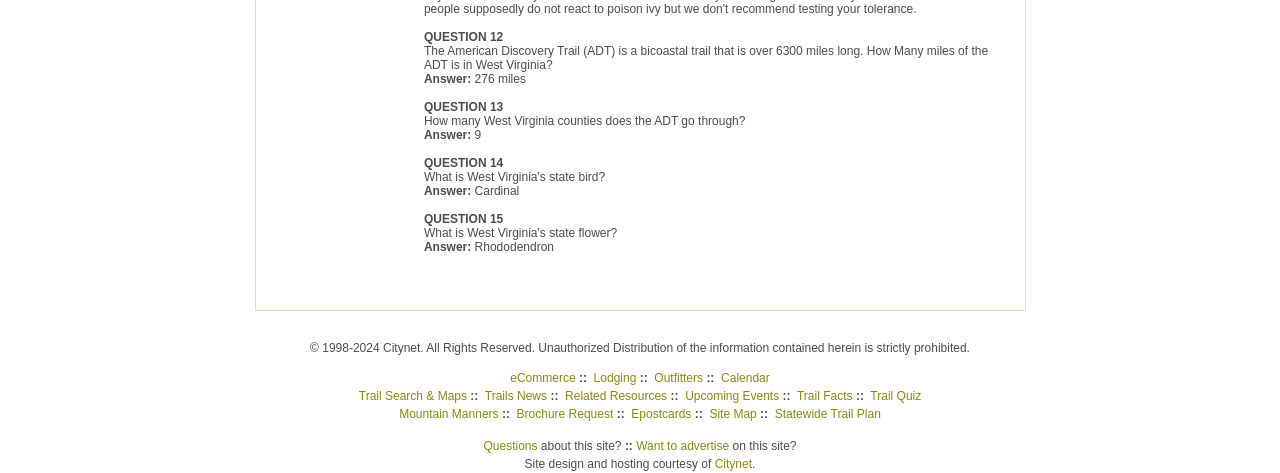Identify the bounding box for the UI element specified in this description: "Citynet". The coordinates must be four float numbers between 0 and 1, formatted as [left, top, right, bottom].

[0.558, 0.966, 0.588, 0.996]